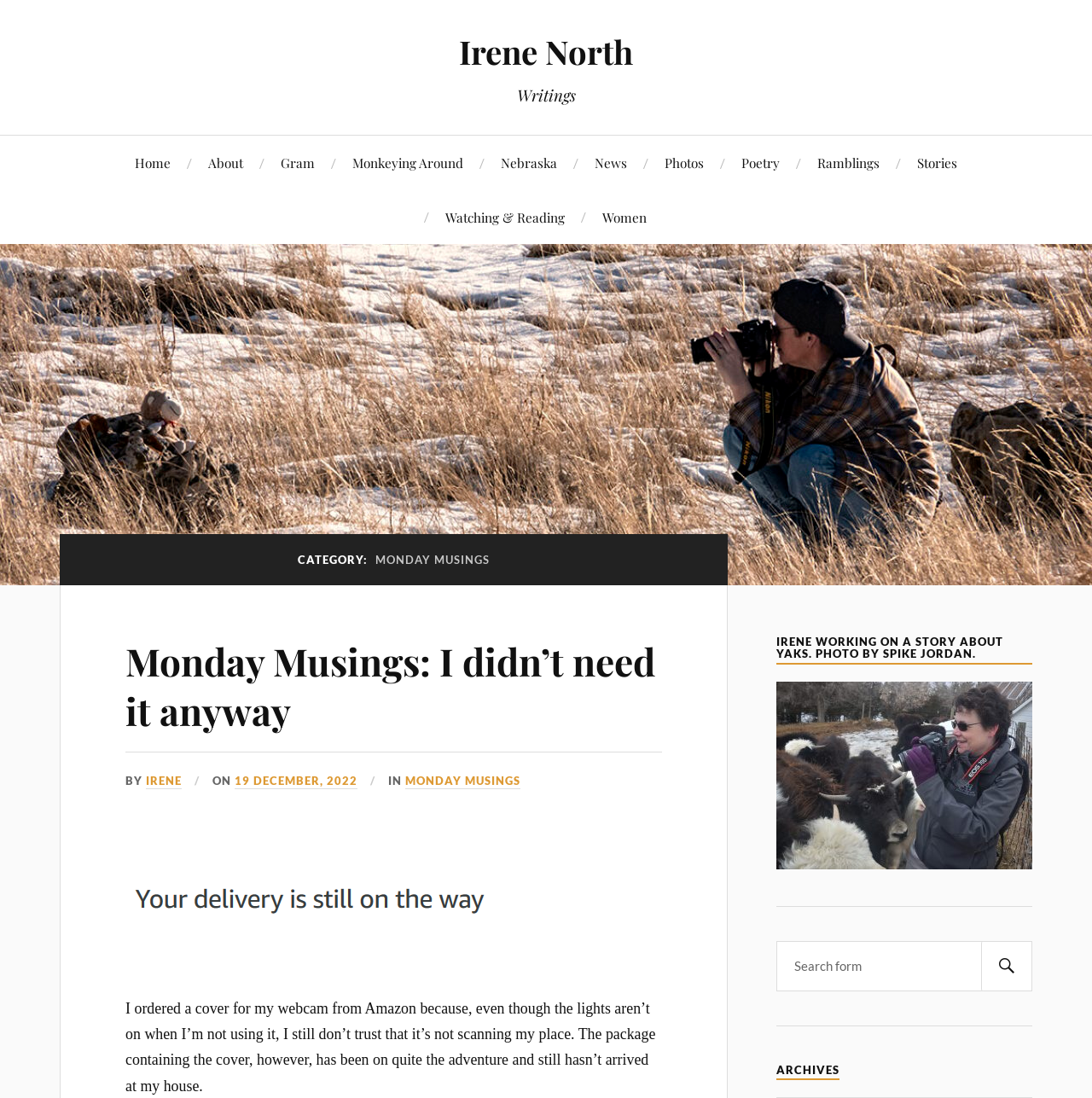Please locate the bounding box coordinates of the region I need to click to follow this instruction: "search for something".

[0.898, 0.857, 0.945, 0.903]